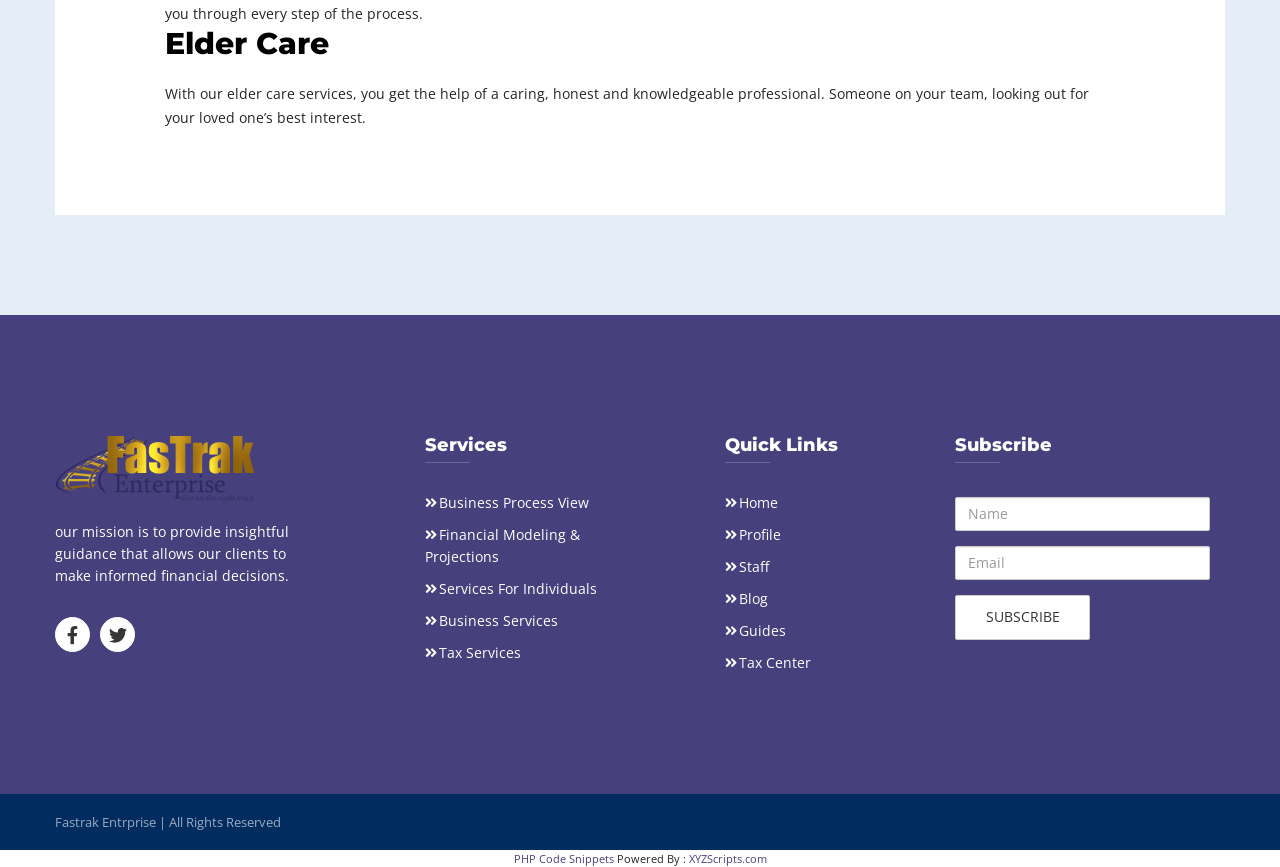Find and provide the bounding box coordinates for the UI element described here: "Business Process View". The coordinates should be given as four float numbers between 0 and 1: [left, top, right, bottom].

[0.332, 0.568, 0.46, 0.59]